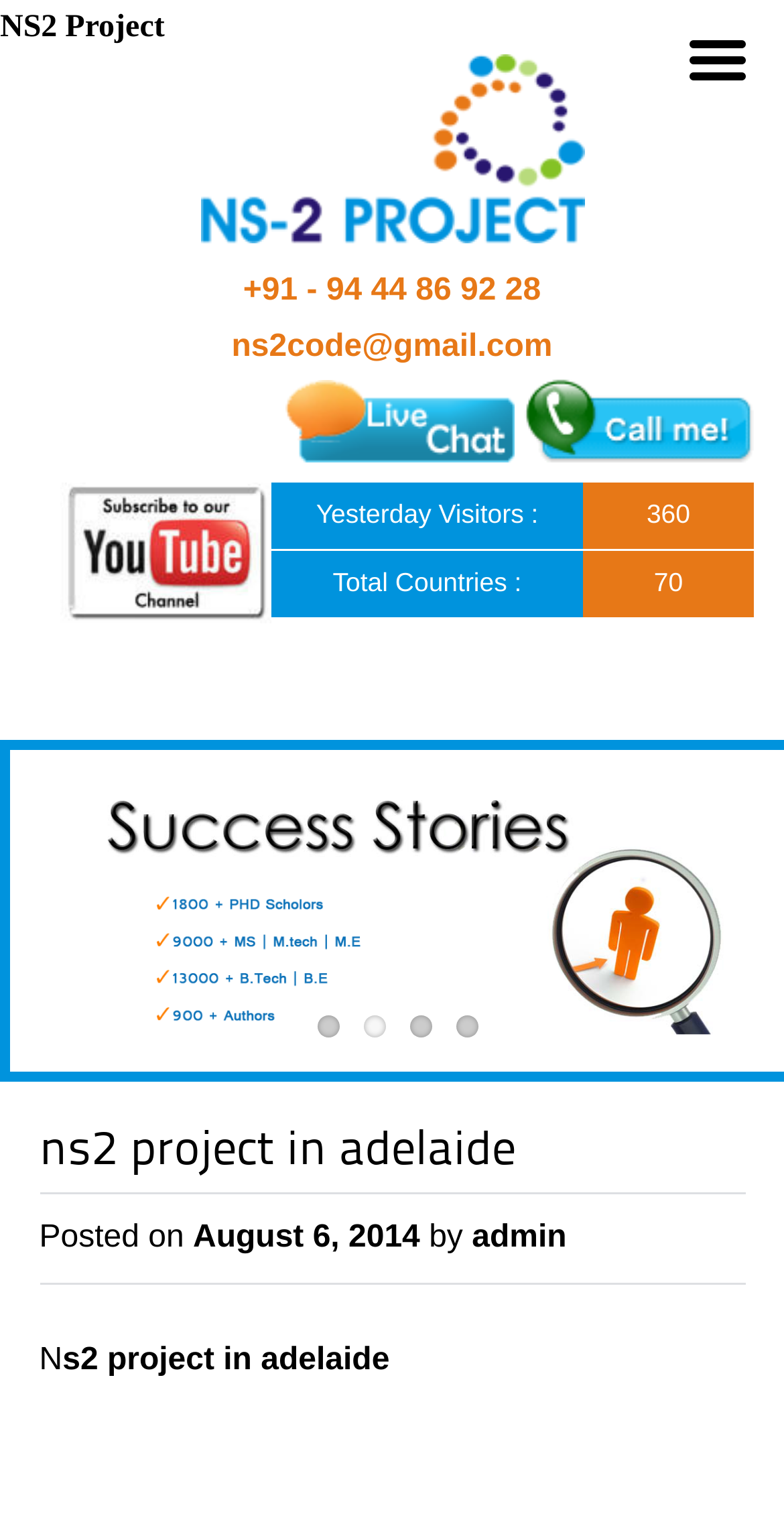Please provide a short answer using a single word or phrase for the question:
What is the phone number on the webpage?

+91 - 94 44 86 92 28